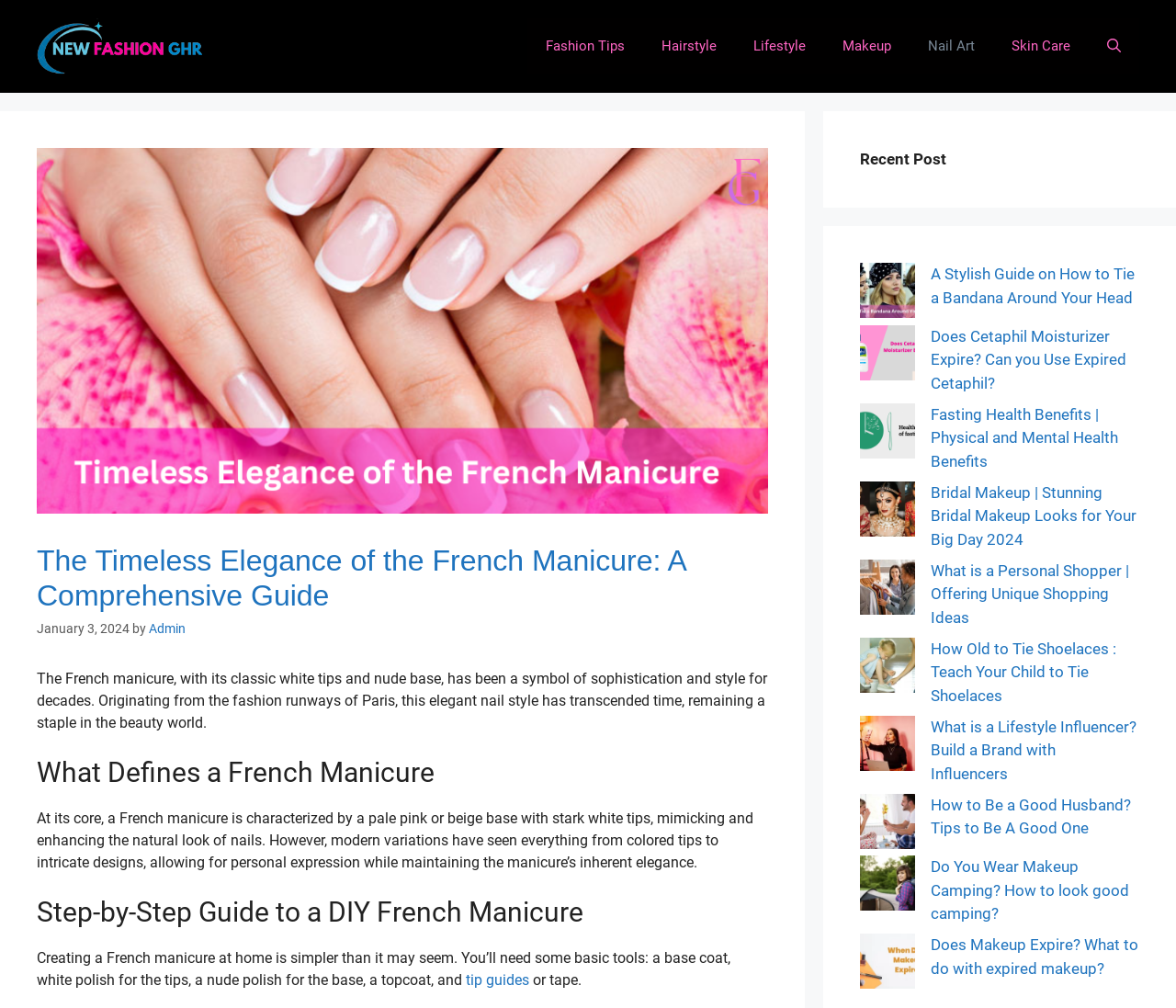Extract the bounding box of the UI element described as: "alt="New Fashion Ghr"".

[0.031, 0.036, 0.172, 0.053]